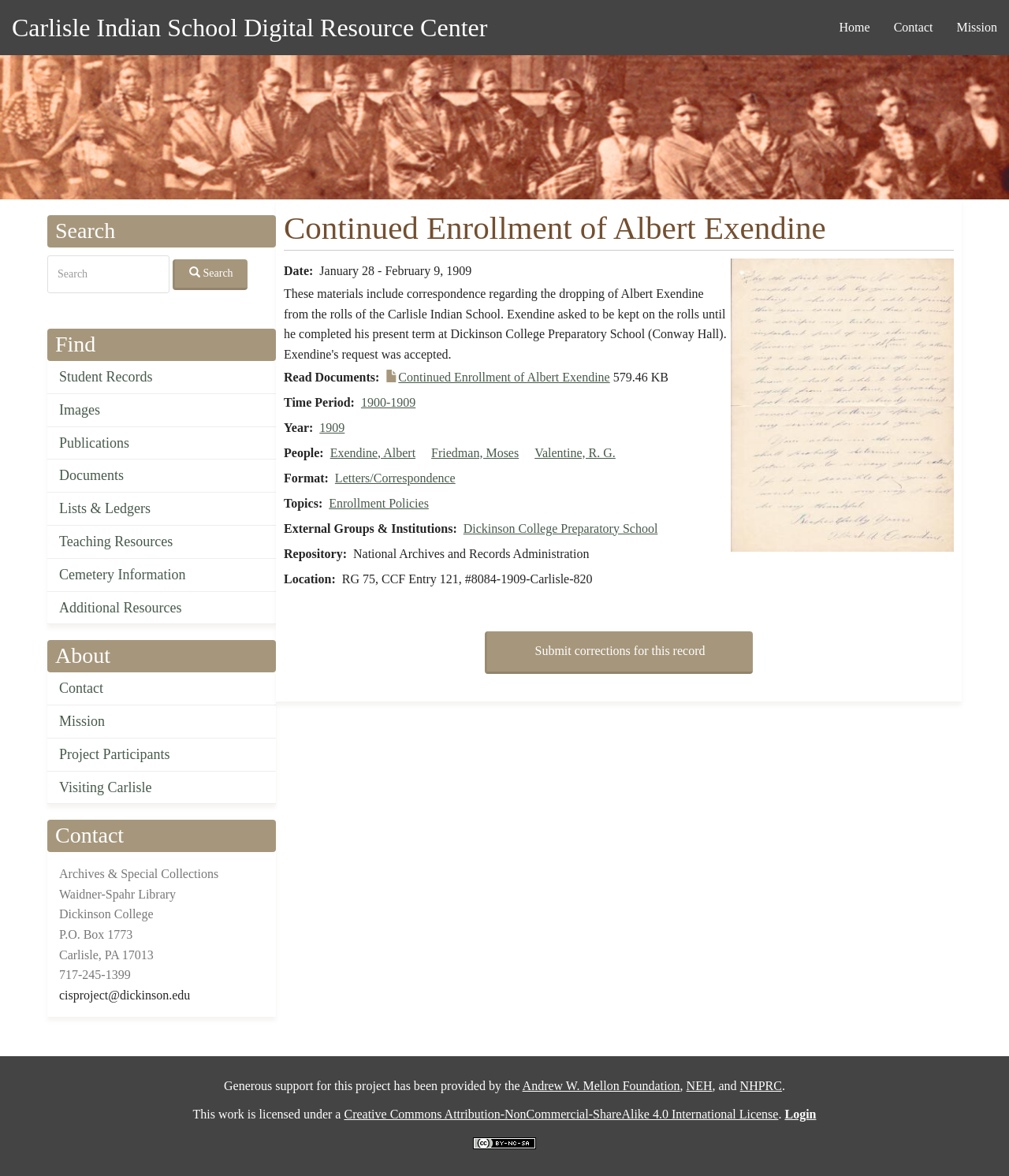Please identify the coordinates of the bounding box for the clickable region that will accomplish this instruction: "View student records".

[0.047, 0.307, 0.273, 0.335]